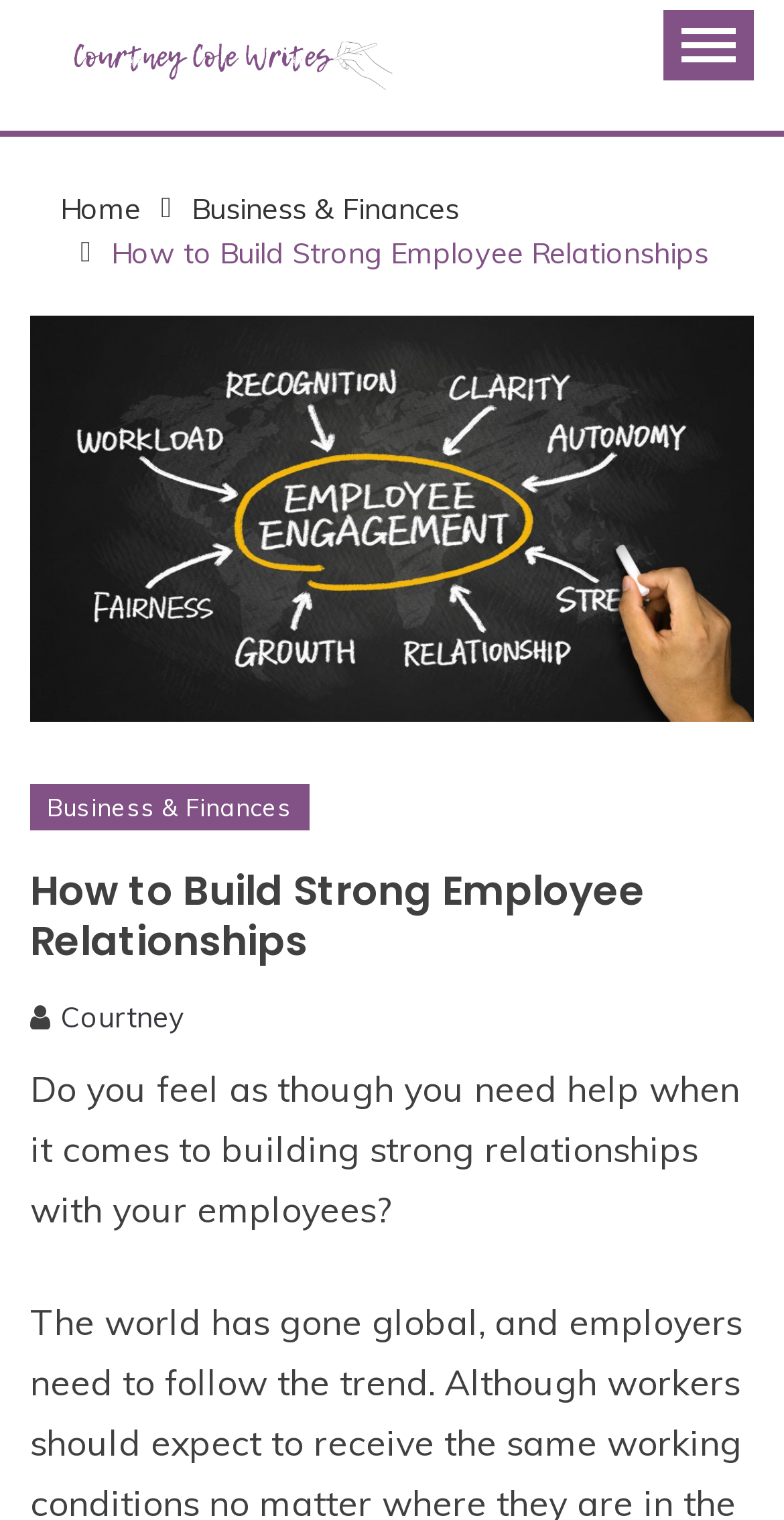Present a detailed account of what is displayed on the webpage.

The webpage is about building strong employee relationships, with the title "How to Build Strong Employee Relationships" prominently displayed. At the top left corner, there is a logo image and a link to "Courtney Cole Writes", which is also the title of the webpage. Next to the logo, there is a button to expand the primary menu.

Below the logo, there is a navigation section with breadcrumbs, featuring links to "Home", "Business & Finances", and the current page "How to Build Strong Employee Relationships". To the right of the navigation section, there is a large image that takes up most of the width of the page.

Underneath the image, there is a heading with the same title as the webpage, followed by a link to "Business & Finances" and another link to "Courtney". The main content of the page starts with a paragraph of text that asks if the reader needs help building strong relationships with their employees. The text is positioned near the top center of the page.

At the bottom right corner, there is a small link with an icon, but its purpose is unclear. Overall, the webpage has a simple and clean layout, with a focus on the main topic of building strong employee relationships.